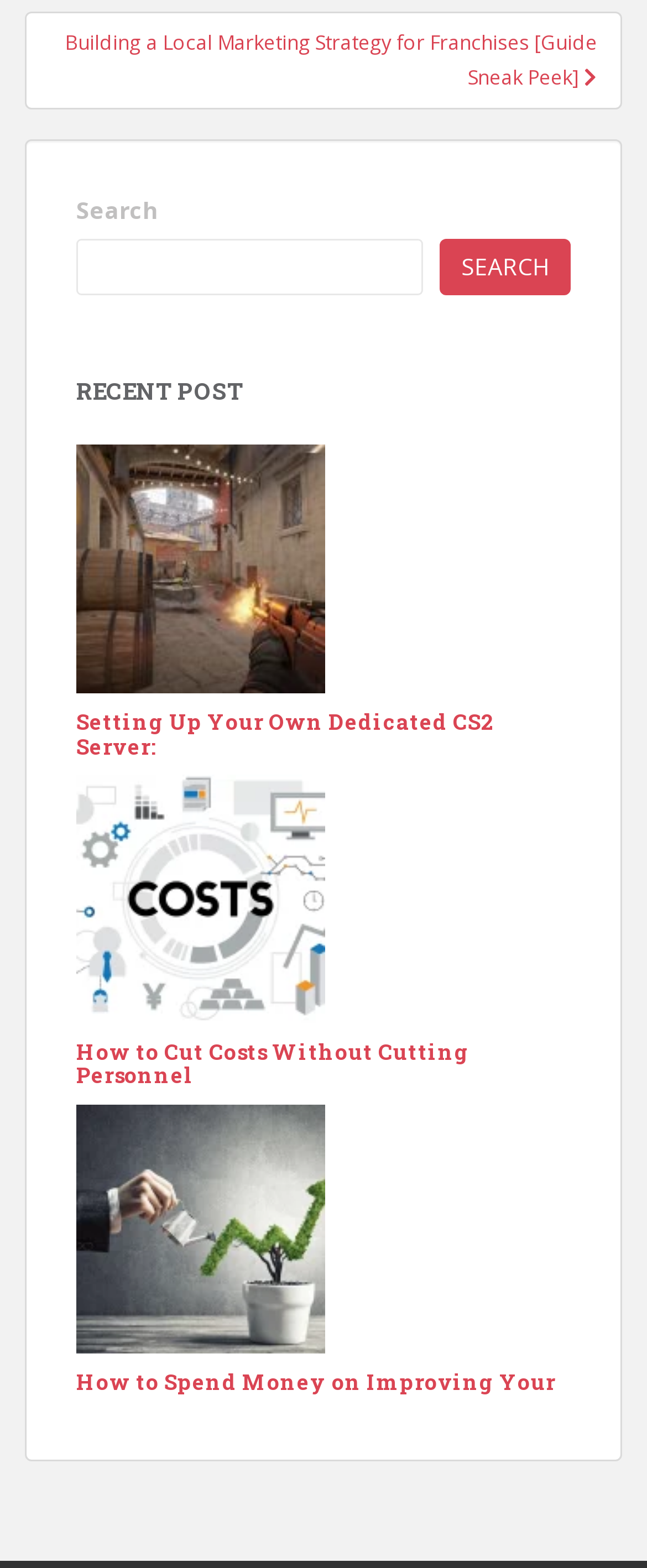Provide a one-word or short-phrase answer to the question:
How many recent posts are displayed on this webpage?

4